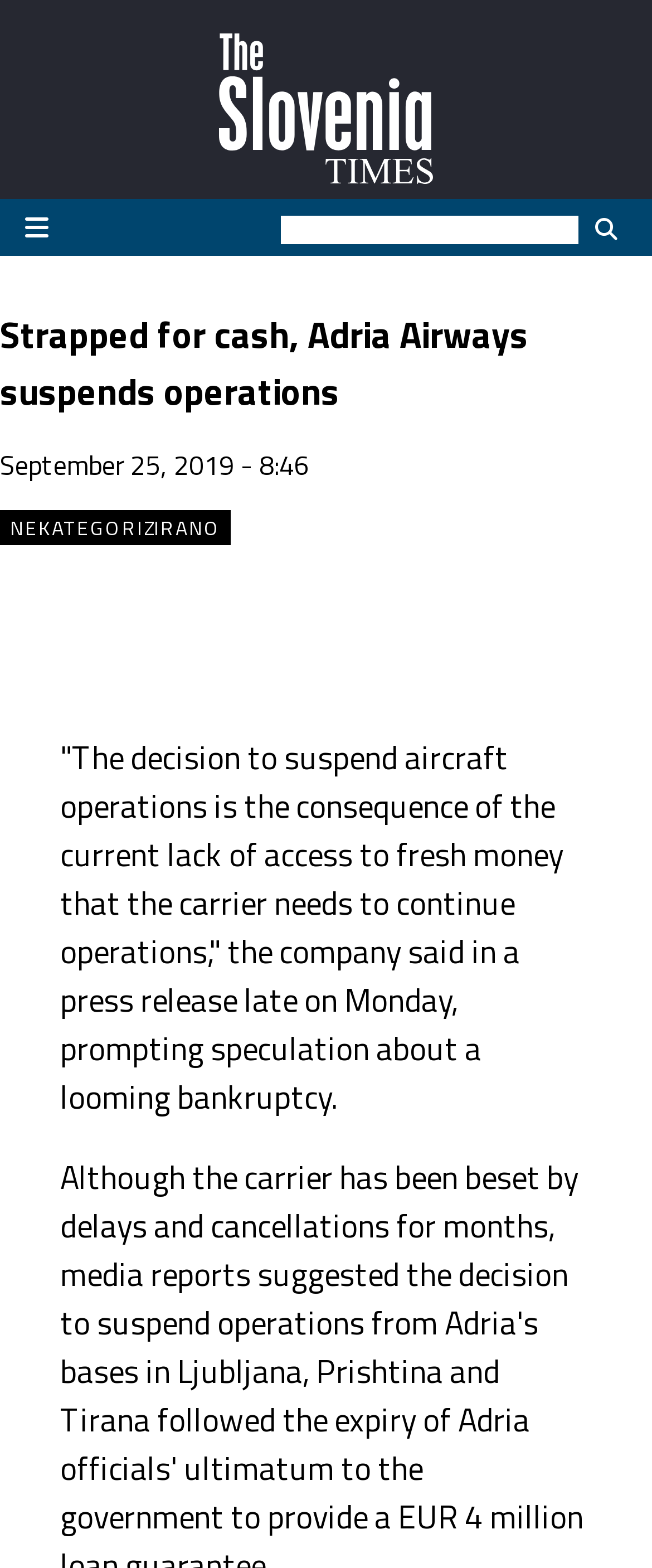What is the icon on the button next to the search box?
Observe the image and answer the question with a one-word or short phrase response.

magnifying glass